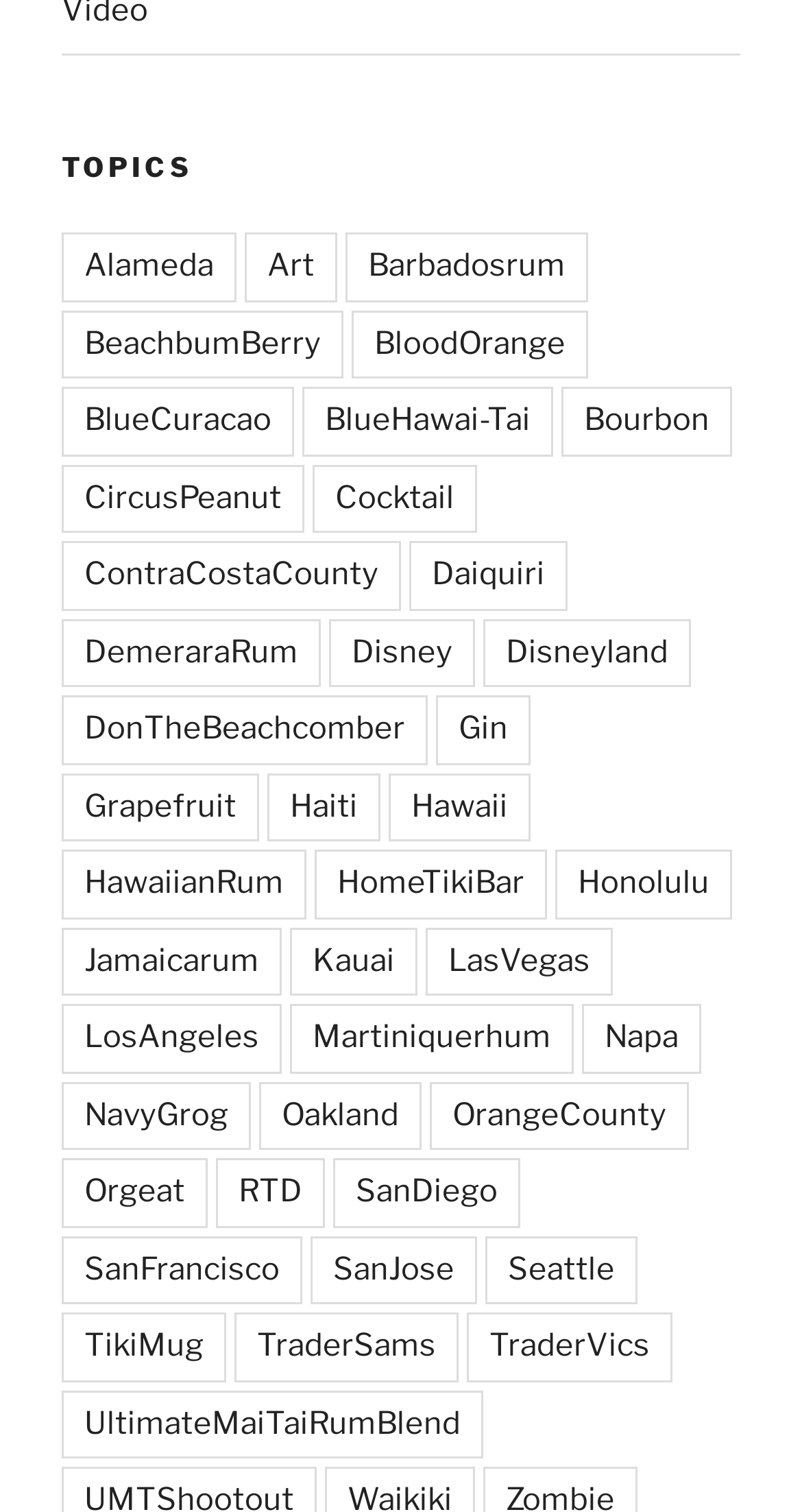What is the last link under the 'TOPICS' heading?
Look at the screenshot and respond with a single word or phrase.

Ultimate Mai Tai Rum Blend